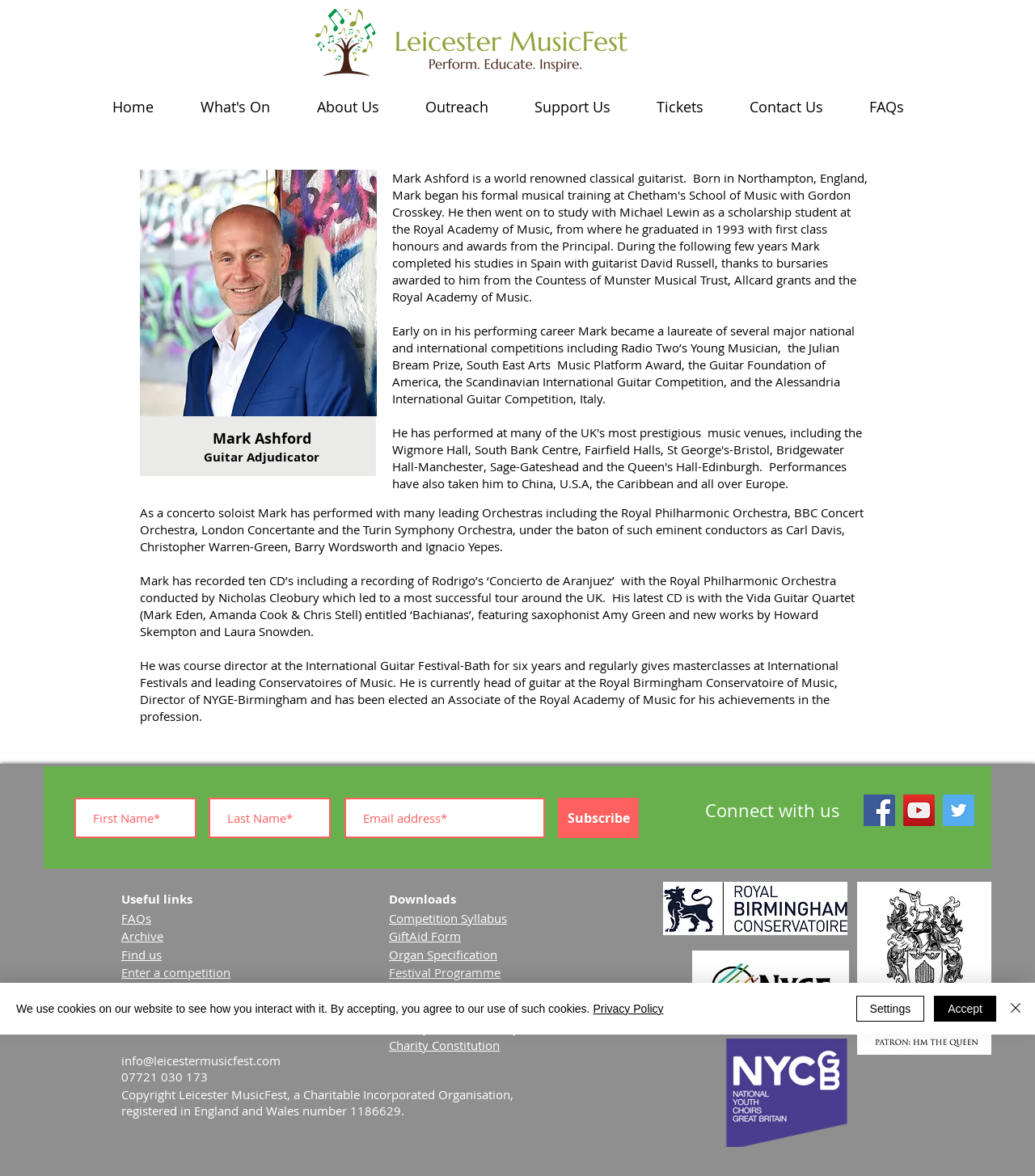How many social media links are available?
Please provide a comprehensive answer based on the contents of the image.

In the 'Connect with us' section, there are three social media links available, namely Facebook, YouTube, and Twitter, which are represented by image elements with IDs 477, 478, and 479 respectively.